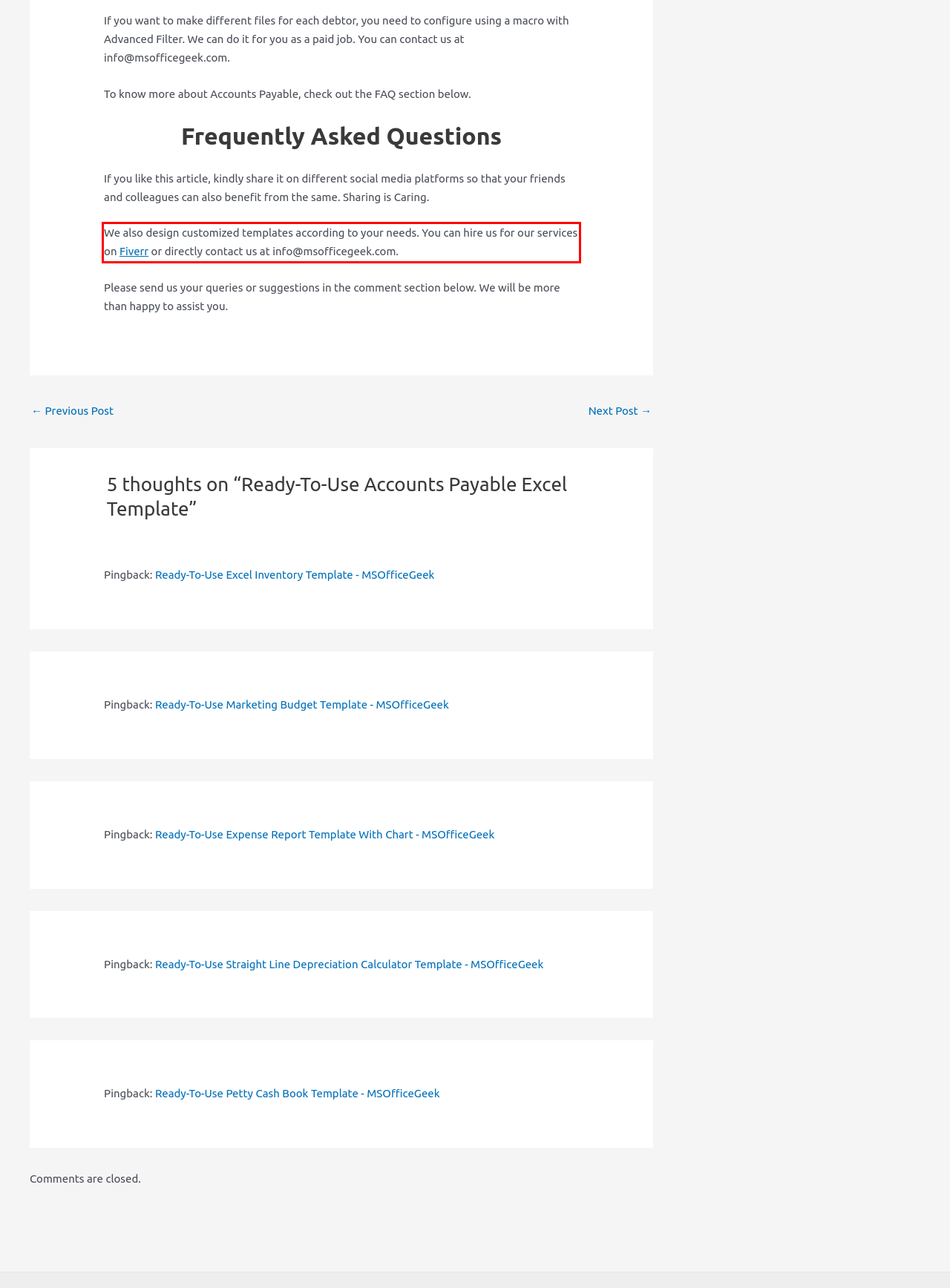Please look at the webpage screenshot and extract the text enclosed by the red bounding box.

We also design customized templates according to your needs. You can hire us for our services on Fiverr or directly contact us at info@msofficegeek.com.